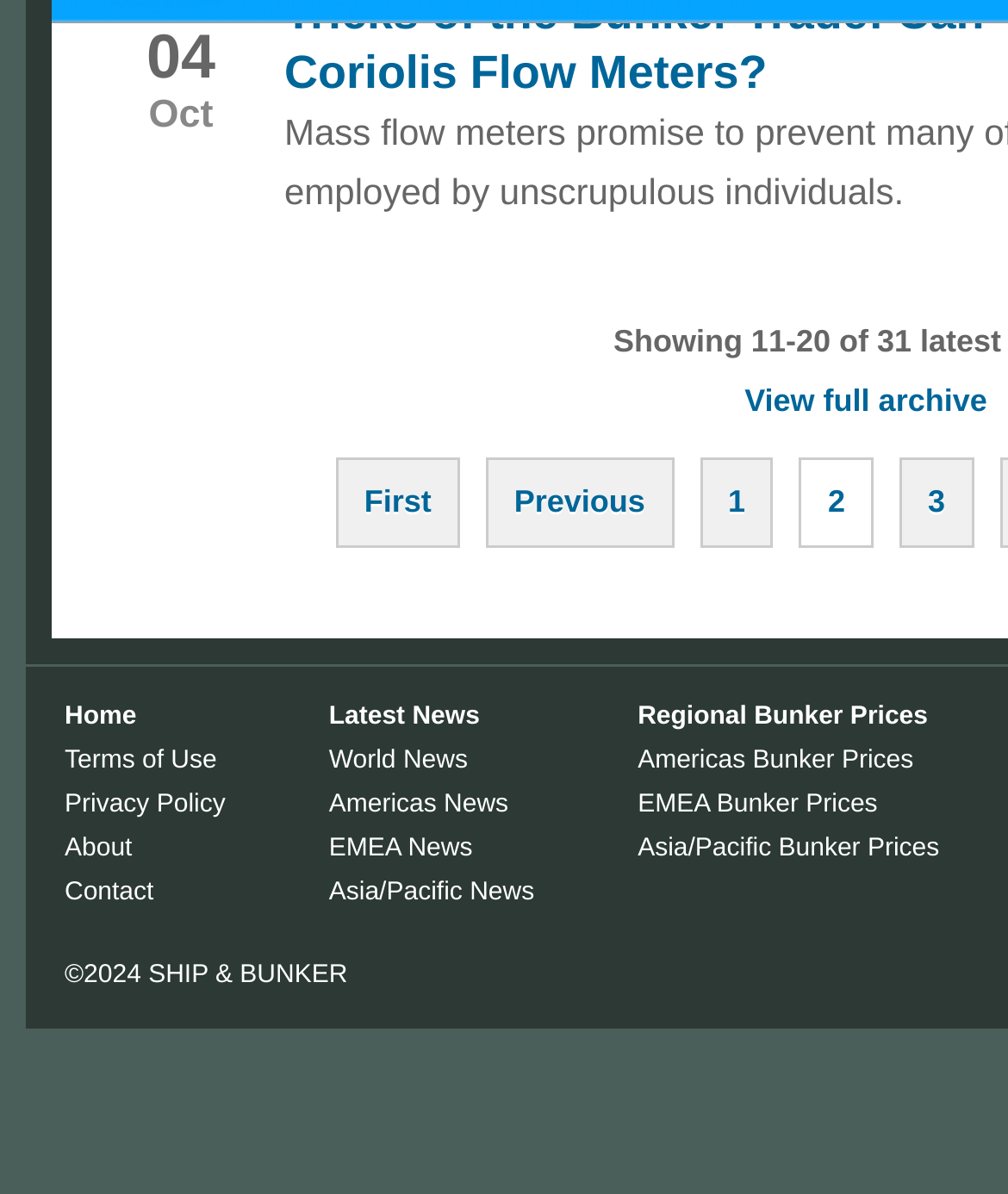What is the last link in the bottom left section?
Please answer the question as detailed as possible.

I looked at the bottom left section of the webpage and found that the links are 'Home', 'Terms of Use', 'Privacy Policy', 'About', and 'Contact'. The last link in this section is 'Contact'.